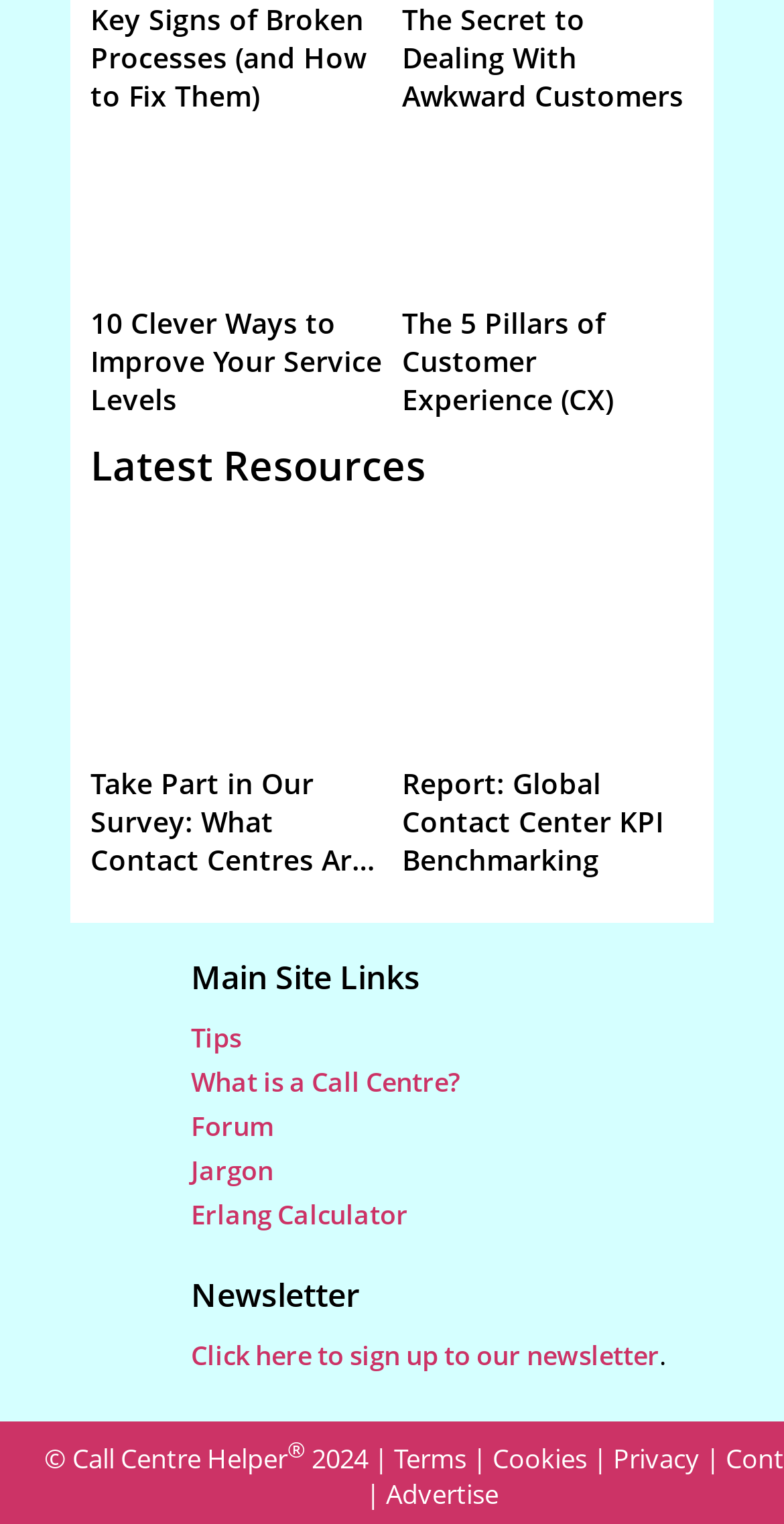How many main site links are available?
Using the image as a reference, answer the question with a short word or phrase.

6